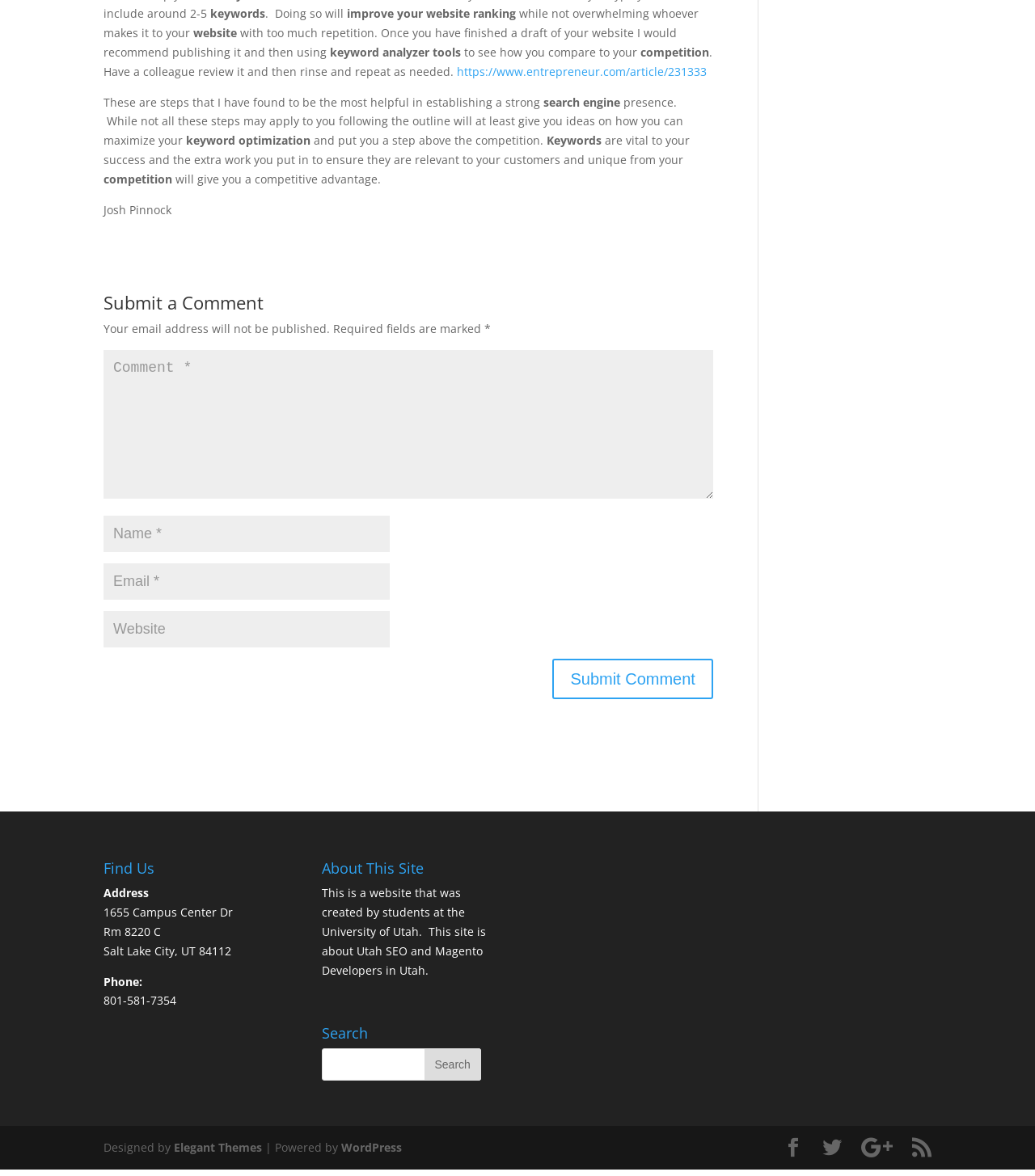What is the recommended step after publishing a website?
Please provide a comprehensive answer to the question based on the webpage screenshot.

According to the text, after publishing a website, it is recommended to use keyword analyzer tools to see how one compares to the competition. This step is suggested to improve website ranking and to avoid overwhelming visitors with too much repetition.